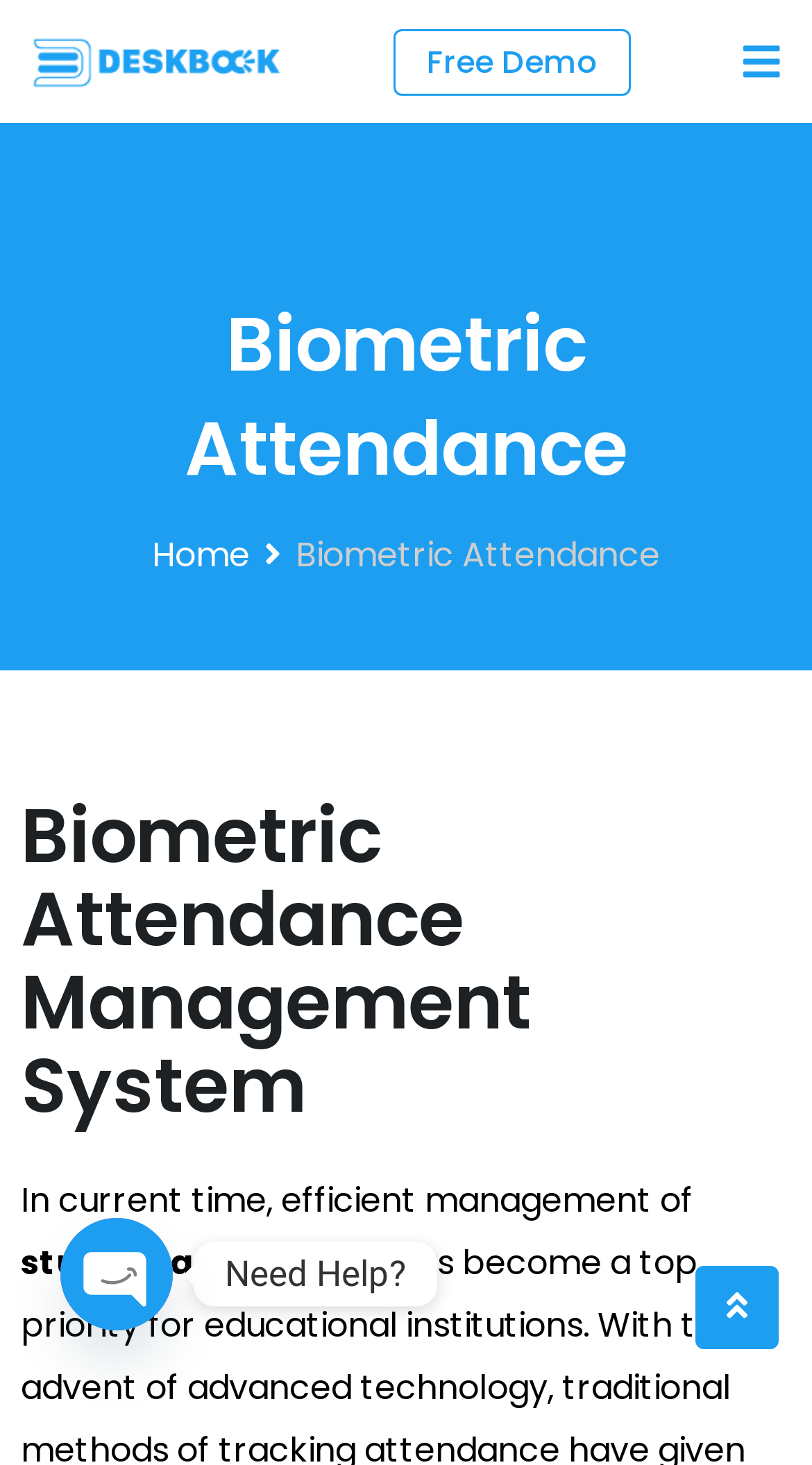Observe the image and answer the following question in detail: What is the logo of the website?

The logo of the website is located at the top left corner of the webpage, and it is an image with the text 'Deskbook LOGO FINAL 200'.